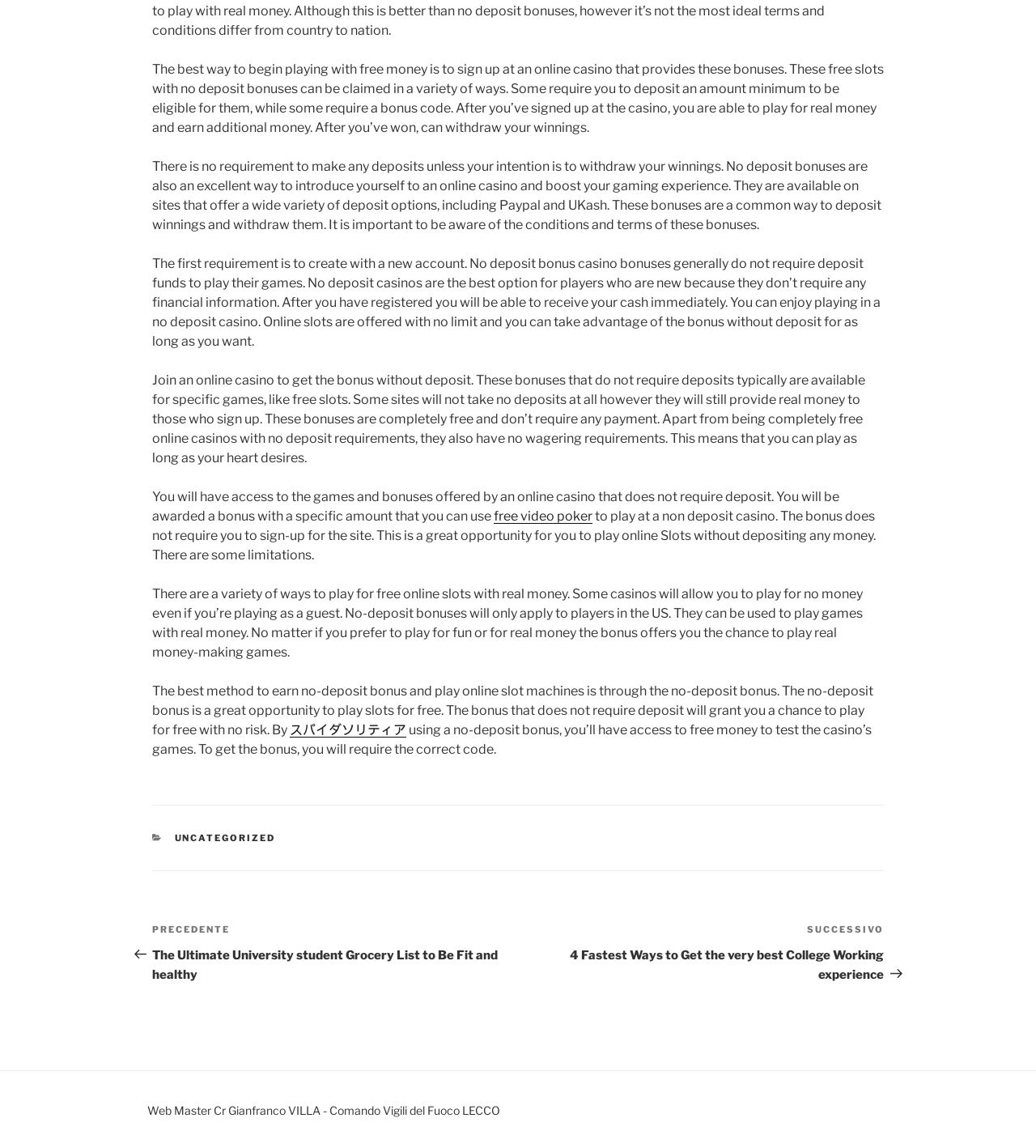Locate the bounding box for the described UI element: "スパイダソリティア". Ensure the coordinates are four float numbers between 0 and 1, formatted as [left, top, right, bottom].

[0.28, 0.629, 0.392, 0.642]